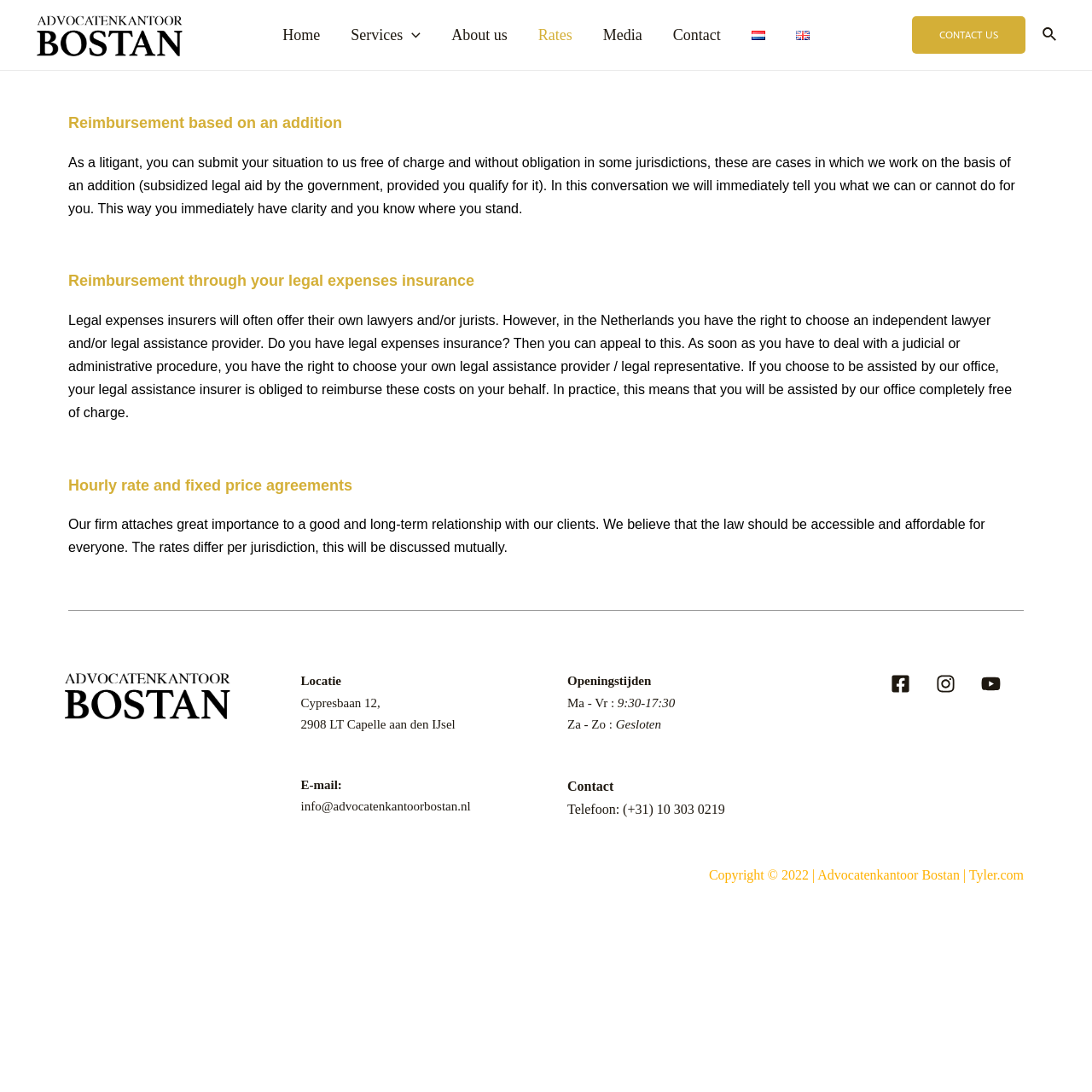Locate the bounding box for the described UI element: "parent_node: Services aria-label="Menu Toggle"". Ensure the coordinates are four float numbers between 0 and 1, formatted as [left, top, right, bottom].

[0.369, 0.013, 0.385, 0.052]